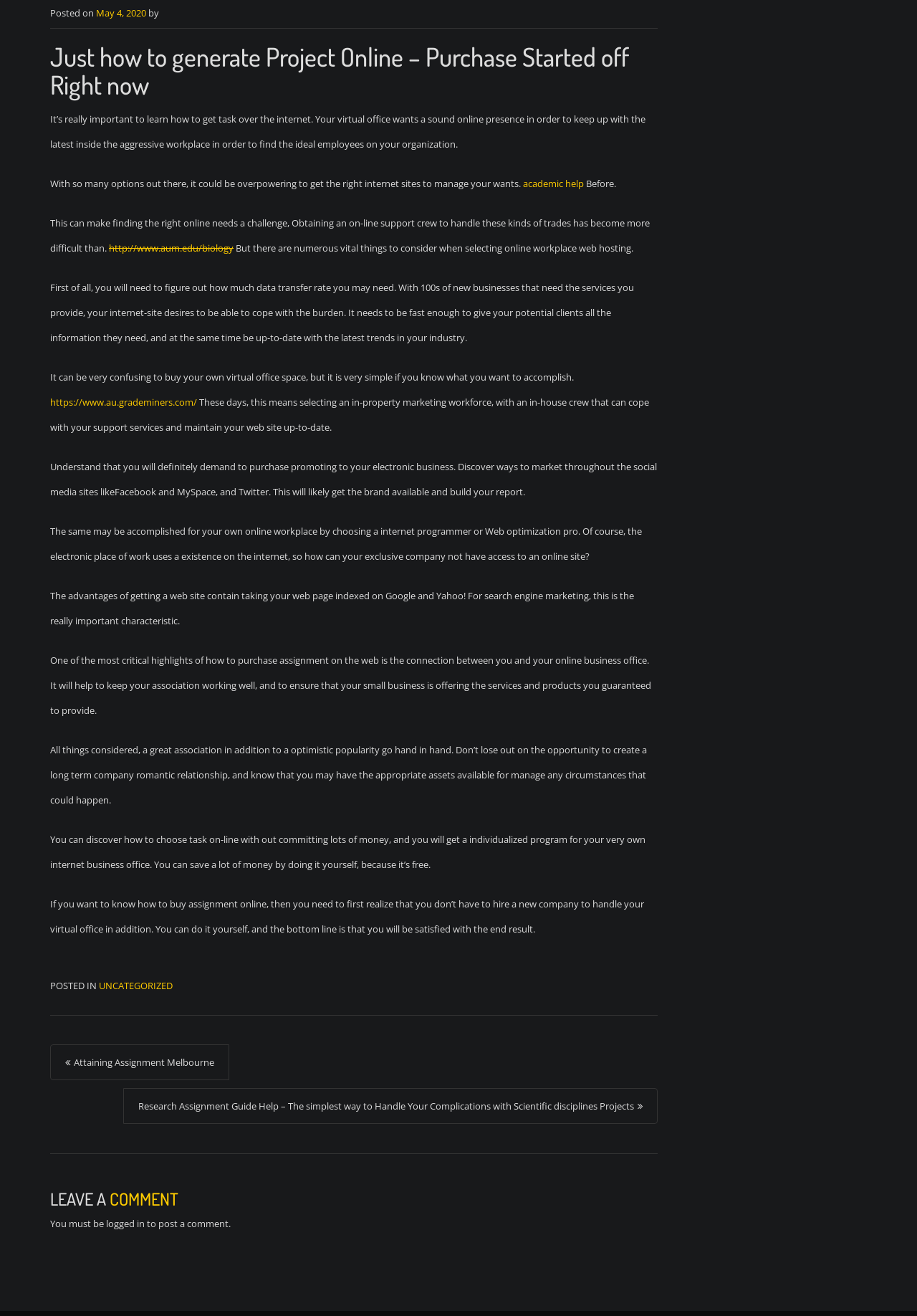Determine the bounding box coordinates of the UI element described below. Use the format (top-left x, top-left y, bottom-right x, bottom-right y) with floating point numbers between 0 and 1: Attaining Assignment Melbourne

[0.055, 0.794, 0.25, 0.821]